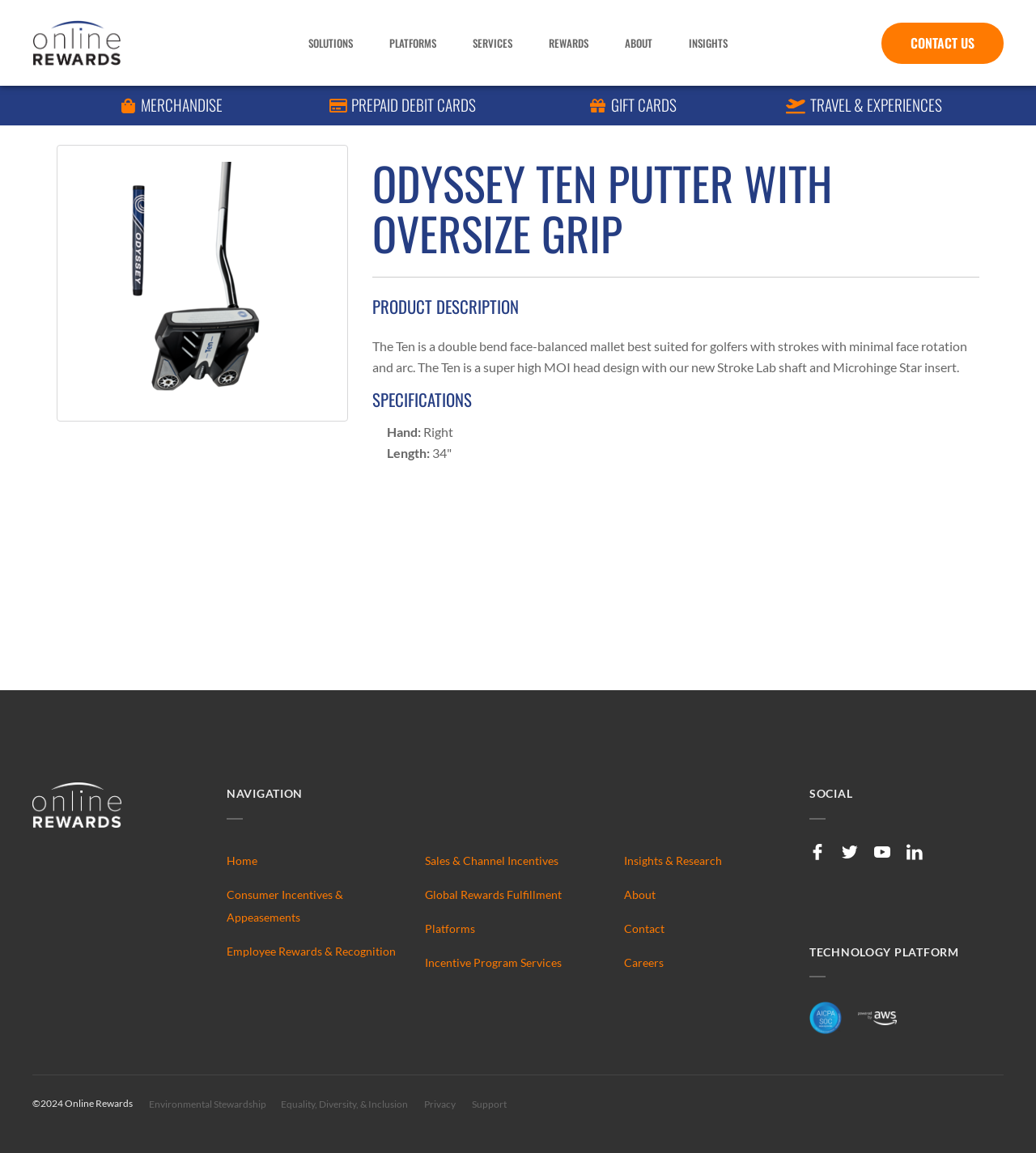Can you determine the bounding box coordinates of the area that needs to be clicked to fulfill the following instruction: "View the 'ODYSSEY TEN PUTTER WITH OVERSIZE GRIP' product image"?

[0.071, 0.141, 0.305, 0.351]